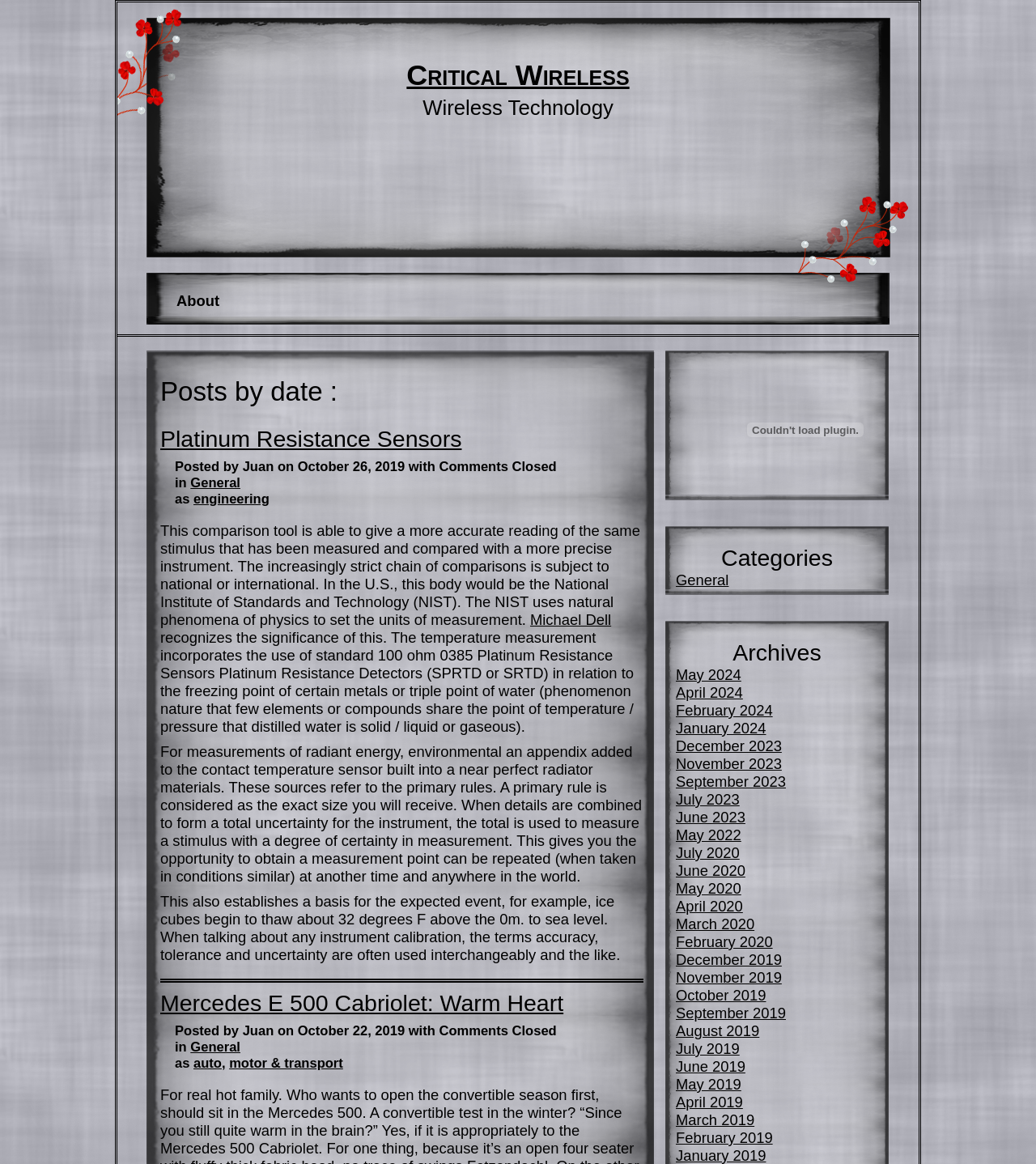Please identify the bounding box coordinates of the element that needs to be clicked to execute the following command: "View 'UNCATEGORIZED' category". Provide the bounding box using four float numbers between 0 and 1, formatted as [left, top, right, bottom].

None